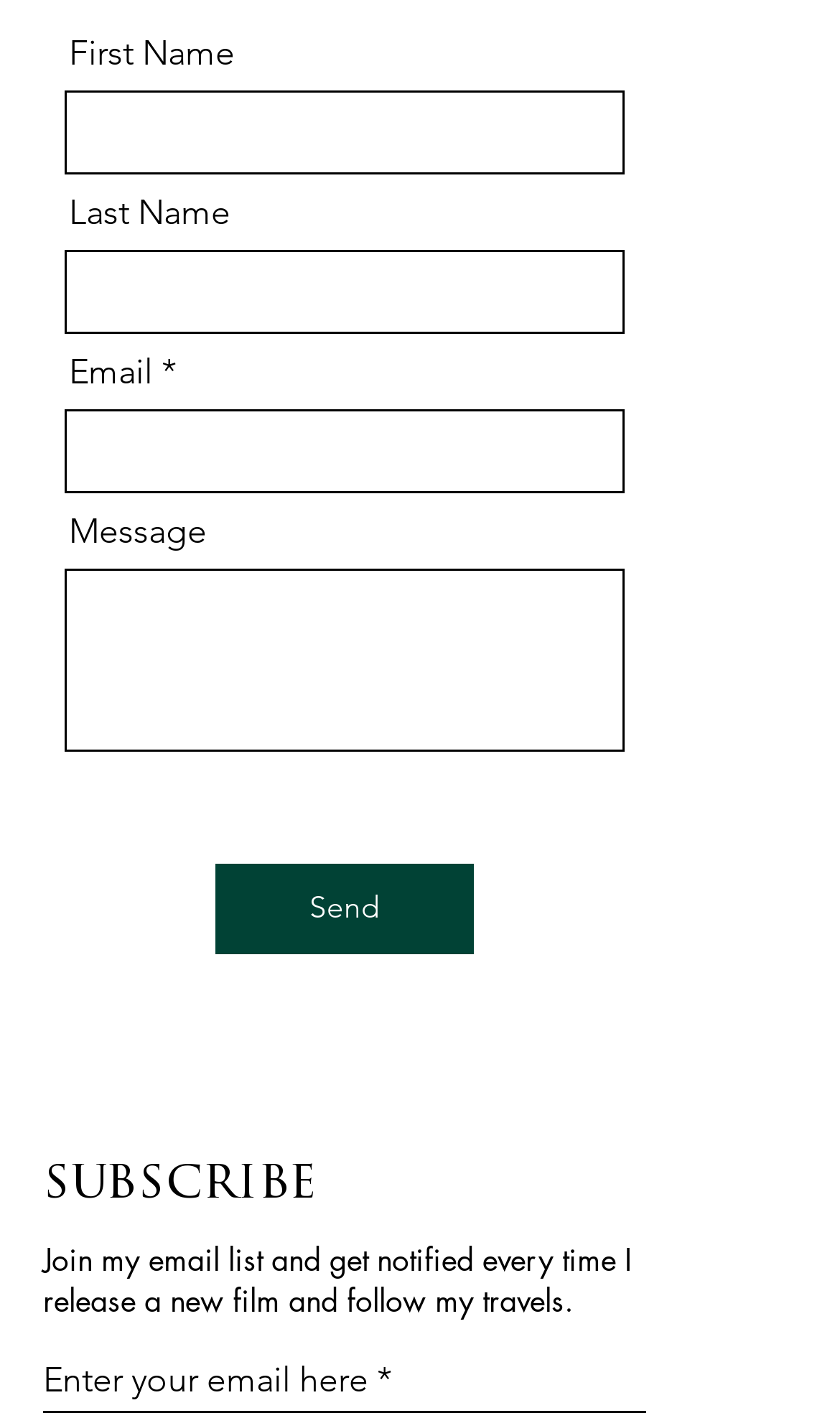What is the function of the 'Send' button?
Respond with a short answer, either a single word or a phrase, based on the image.

Submit form